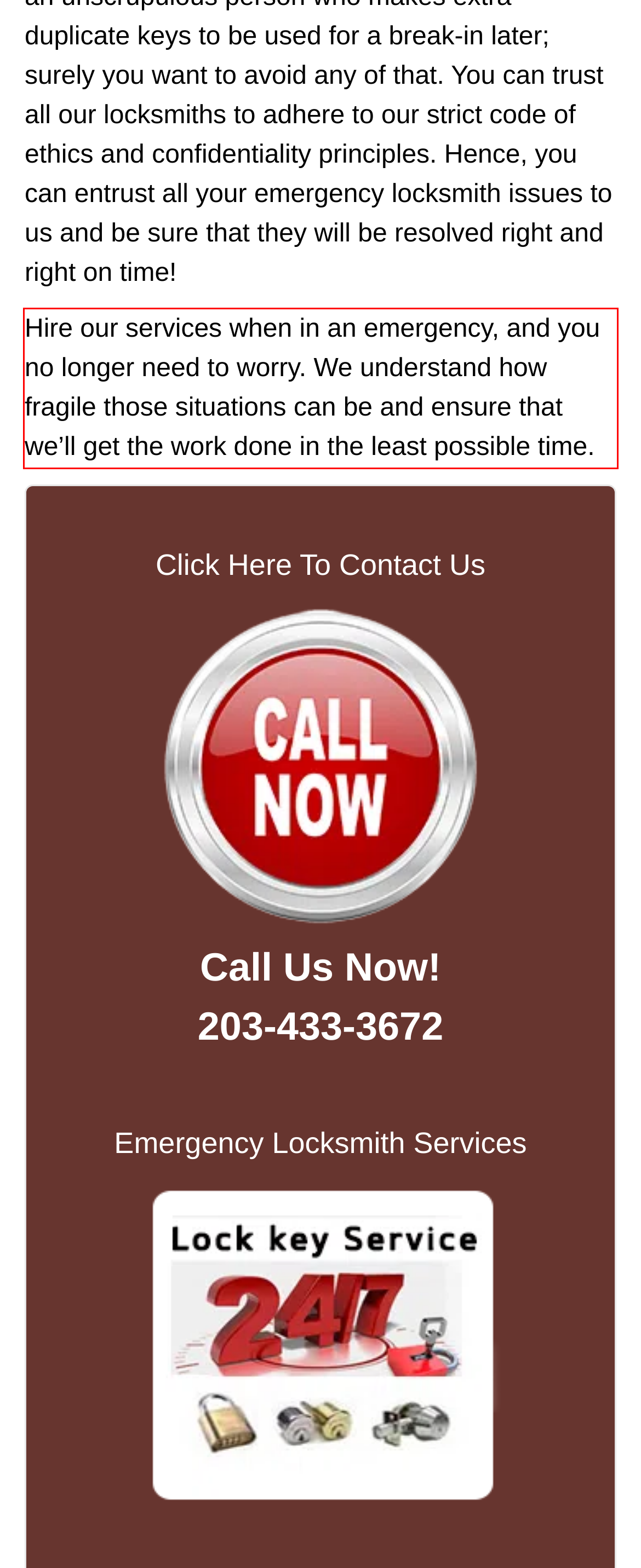In the given screenshot, locate the red bounding box and extract the text content from within it.

Hire our services when in an emergency, and you no longer need to worry. We understand how fragile those situations can be and ensure that we’ll get the work done in the least possible time.